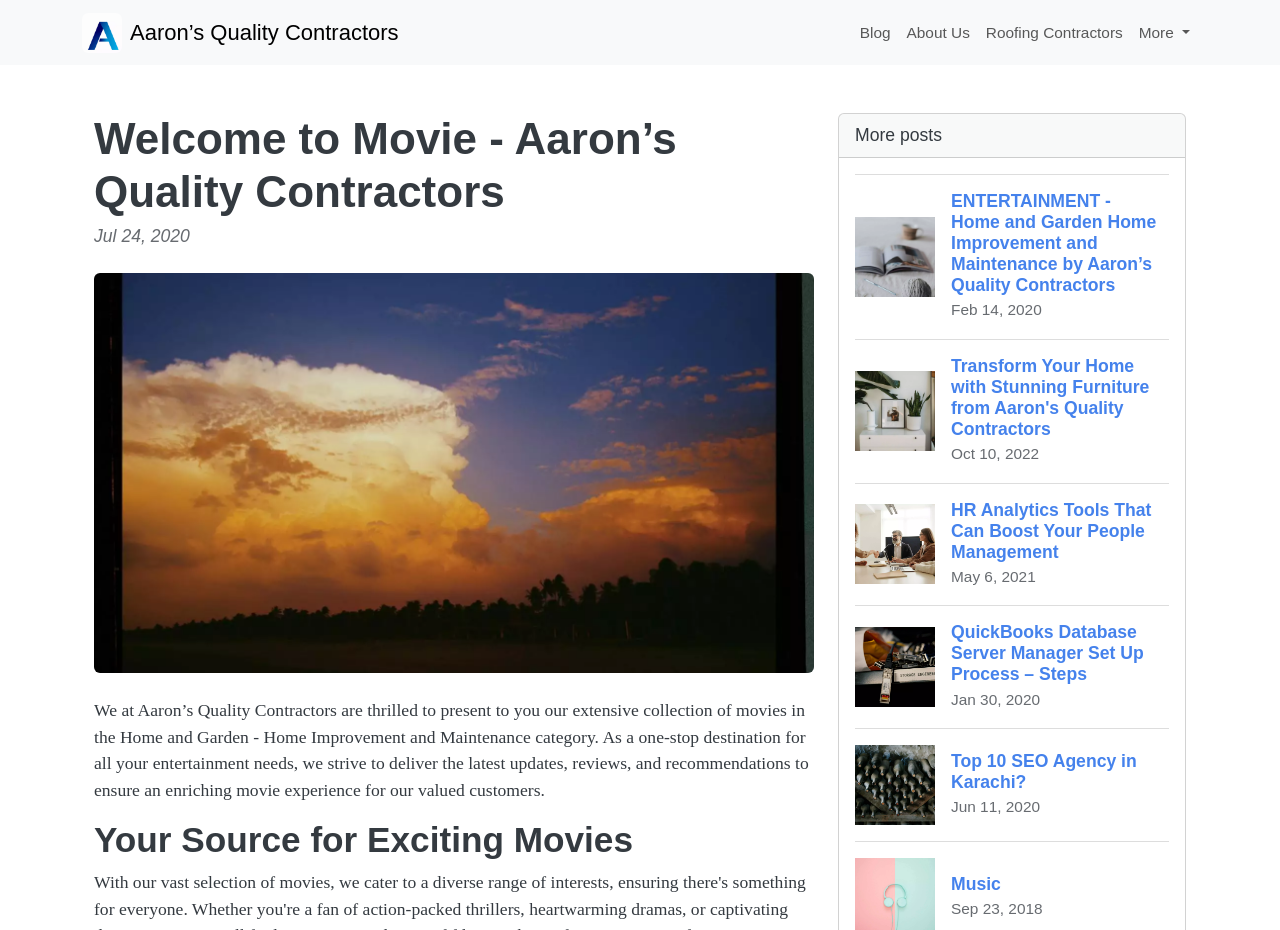Identify the coordinates of the bounding box for the element described below: "Blog". Return the coordinates as four float numbers between 0 and 1: [left, top, right, bottom].

[0.665, 0.014, 0.702, 0.056]